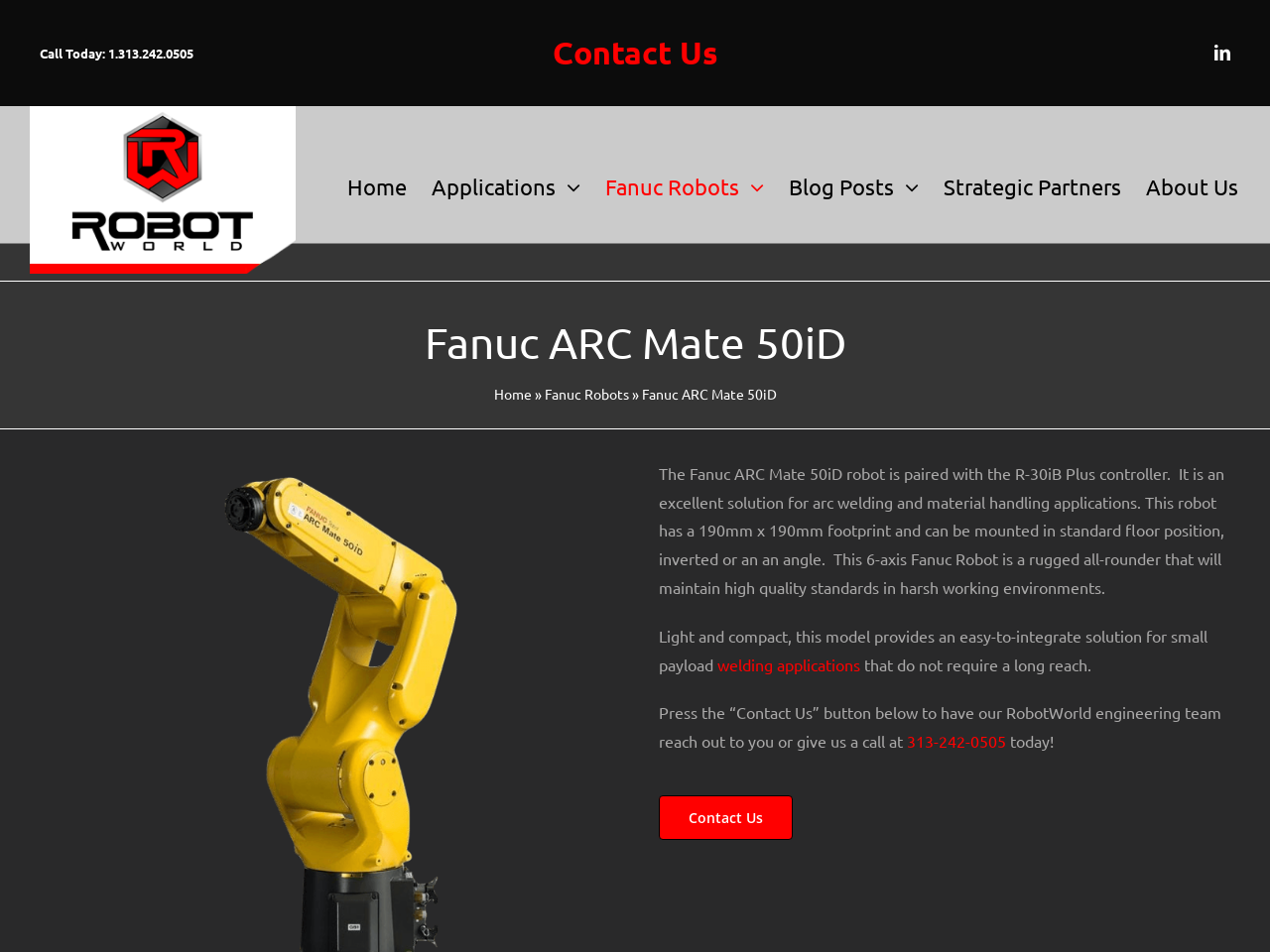Given the element description Fanuc Robots, predict the bounding box coordinates for the UI element in the webpage screenshot. The format should be (top-left x, top-left y, bottom-right x, bottom-right y), and the values should be between 0 and 1.

[0.429, 0.404, 0.495, 0.423]